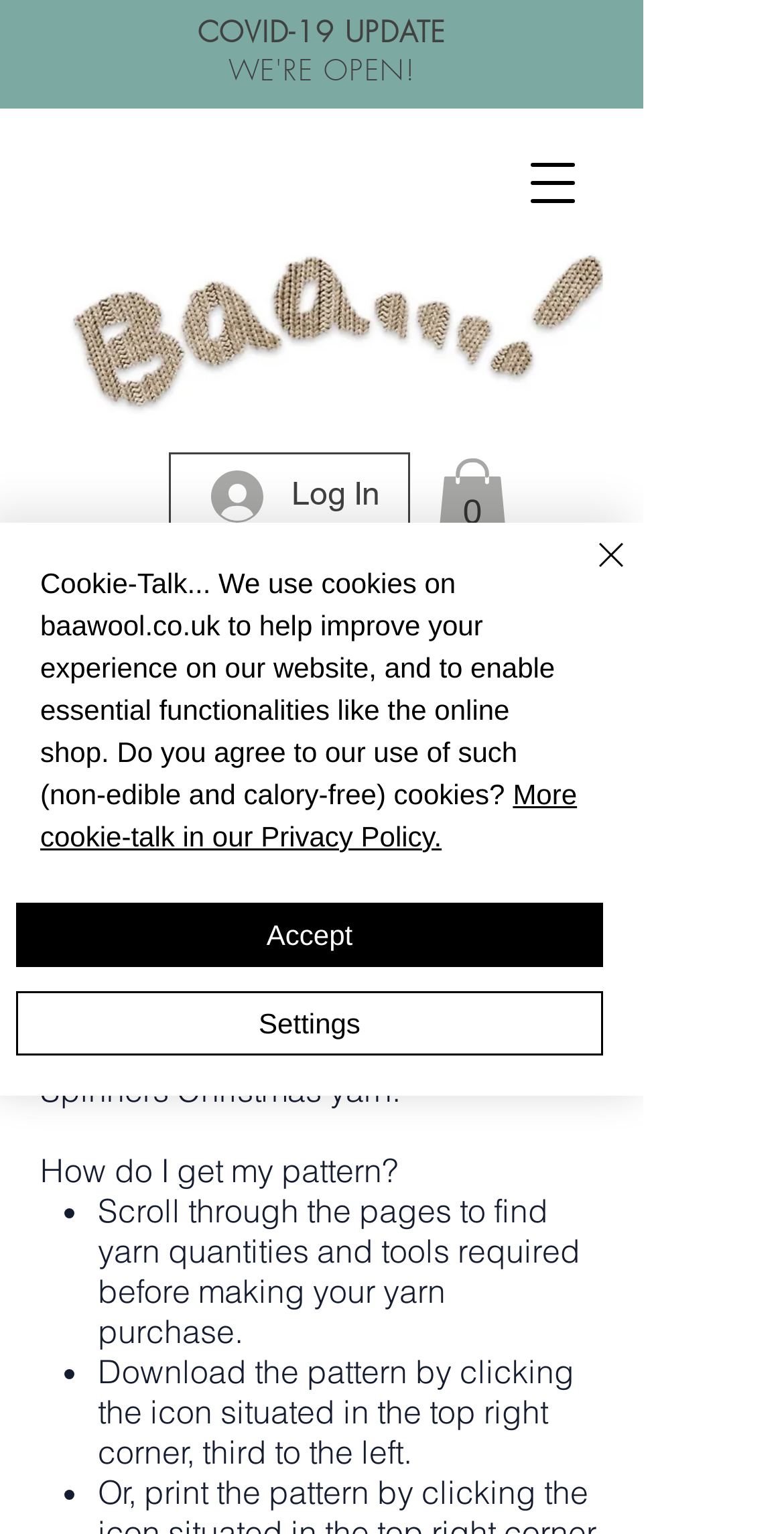What is the name of the logo?
Answer the question based on the image using a single word or a brief phrase.

BaaLogo.jpg